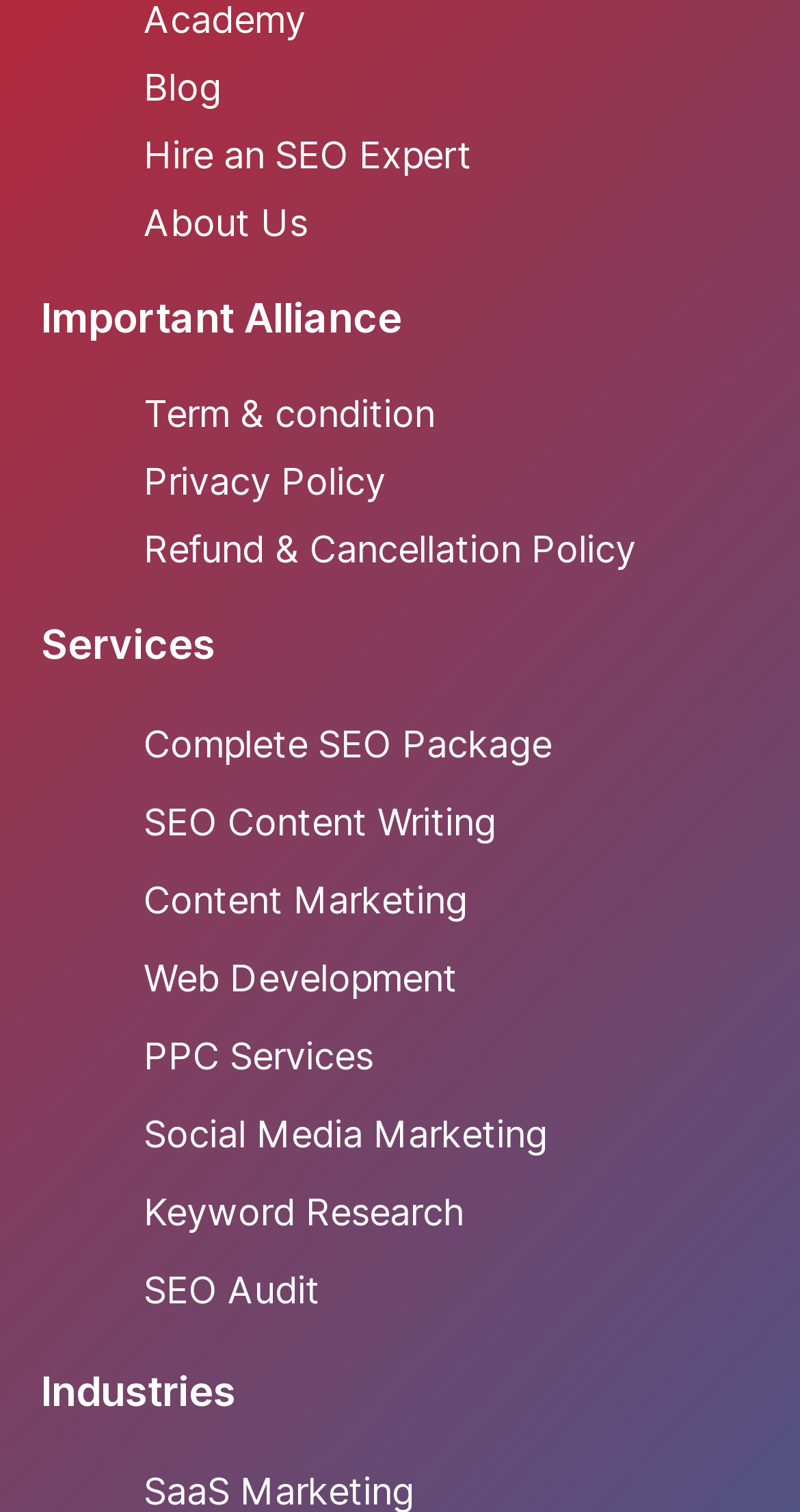What services are offered by the company?
From the details in the image, answer the question comprehensively.

The services offered by the company are listed under the 'Services' section, which includes links to 'Complete SEO Package', 'SEO Content Writing', 'Content Marketing', 'Web Development', 'PPC Services', 'Social Media Marketing', 'Keyword Research', and 'SEO Audit'.